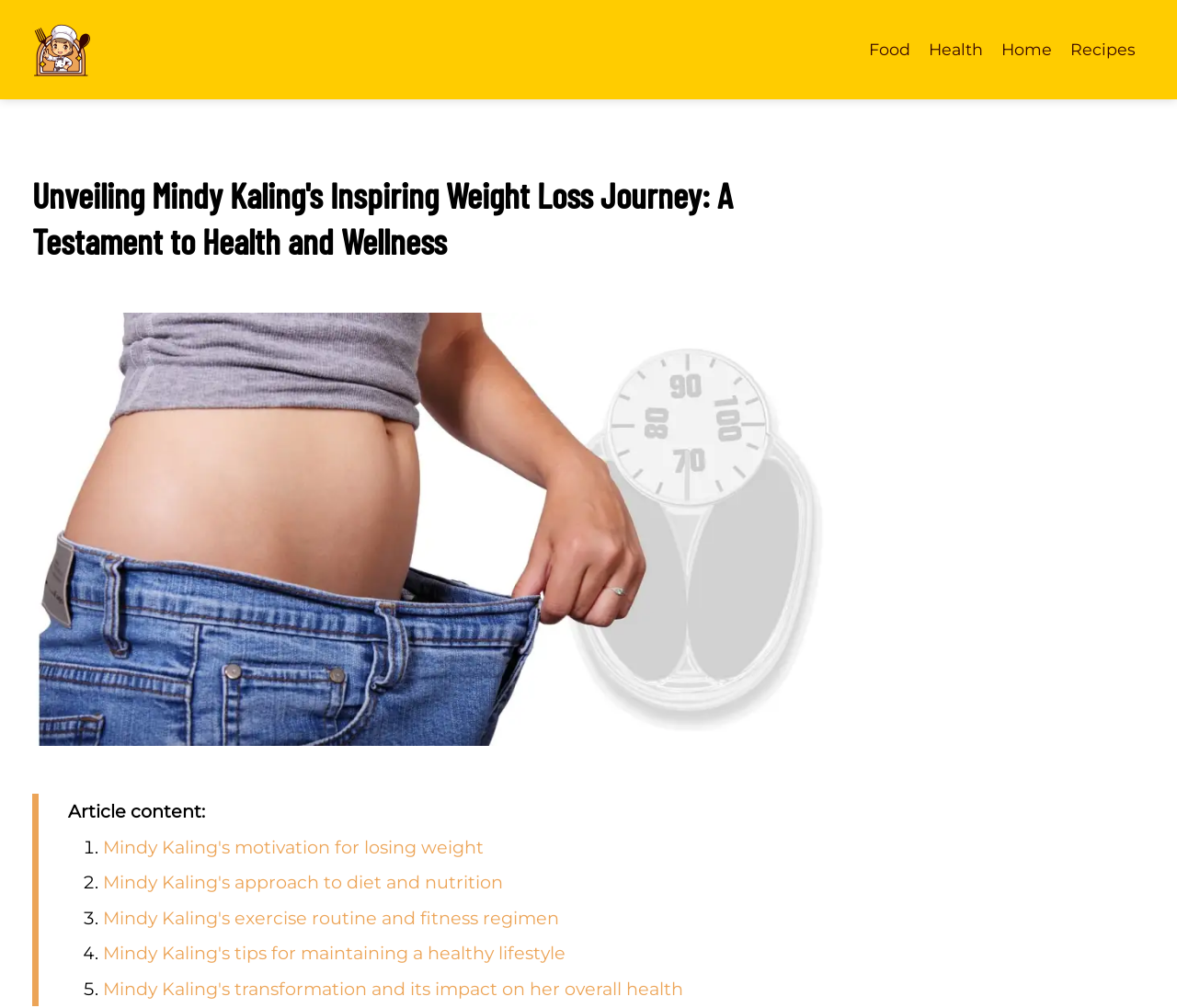Create an elaborate caption for the webpage.

The webpage is about Mindy Kaling's inspiring weight loss journey, focusing on her motivation, diet, exercise routine, and tips for a healthy lifestyle. At the top left corner, there is a link to "irisstudios.net" accompanied by a small image. Below this, there are four links to different categories: "Food", "Health", "Home", and "Recipes", aligned horizontally across the top of the page.

The main content of the webpage is headed by a title "Unveiling Mindy Kaling's Inspiring Weight Loss Journey: A Testament to Health and Wellness", which is followed by a large image of Mindy Kaling's weight loss transformation. Below the image, there is a brief introduction to the article content.

The article is structured as a list of five points, each with a numbered marker and a link to a specific aspect of Mindy Kaling's weight loss journey. The points are: her motivation for losing weight, her approach to diet and nutrition, her exercise routine and fitness regimen, her tips for maintaining a healthy lifestyle, and her transformation and its impact on her overall health. These links are arranged vertically down the page, with each point building on the previous one to provide a comprehensive overview of Mindy Kaling's weight loss journey.